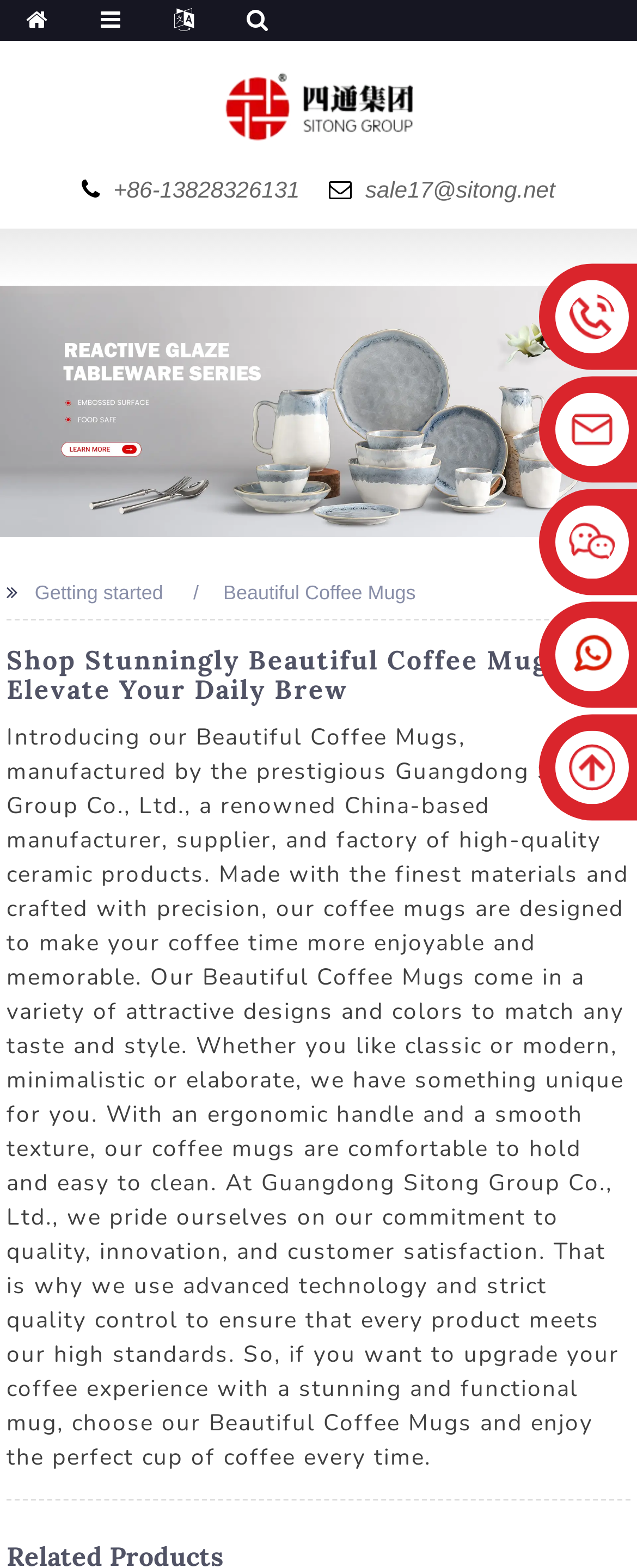What is the company name of the coffee mug manufacturer?
Answer with a single word or short phrase according to what you see in the image.

Guangdong Sitong Group Co., Ltd.